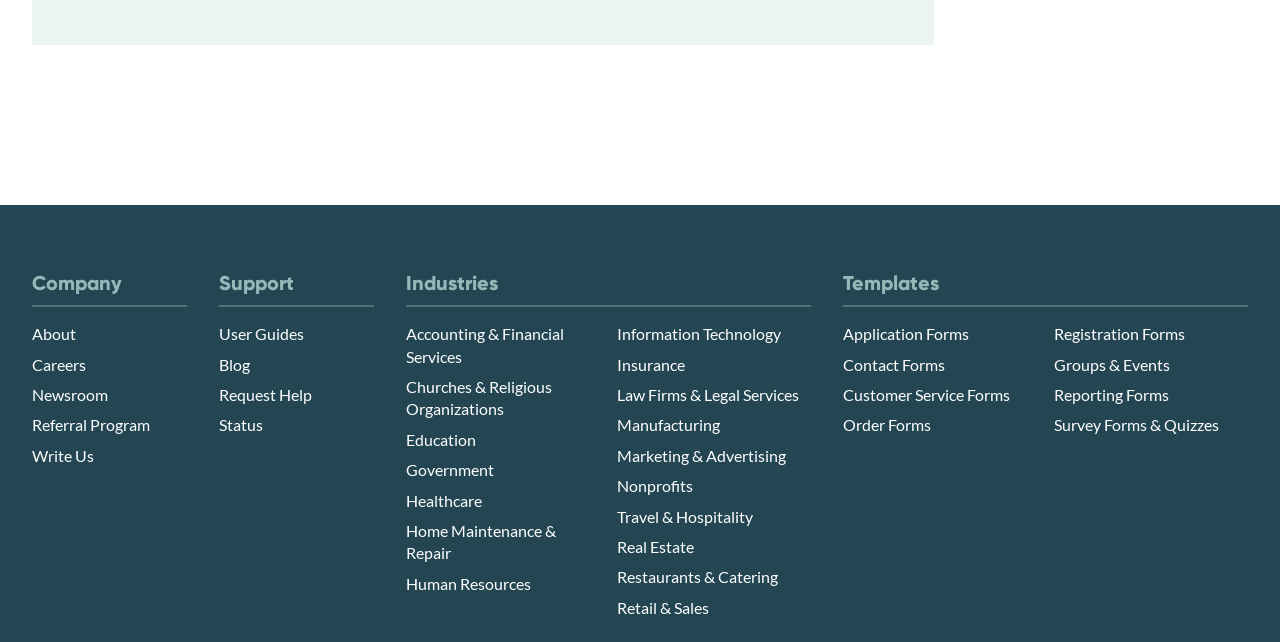What is the first industry listed?
Please look at the screenshot and answer using one word or phrase.

Accounting & Financial Services